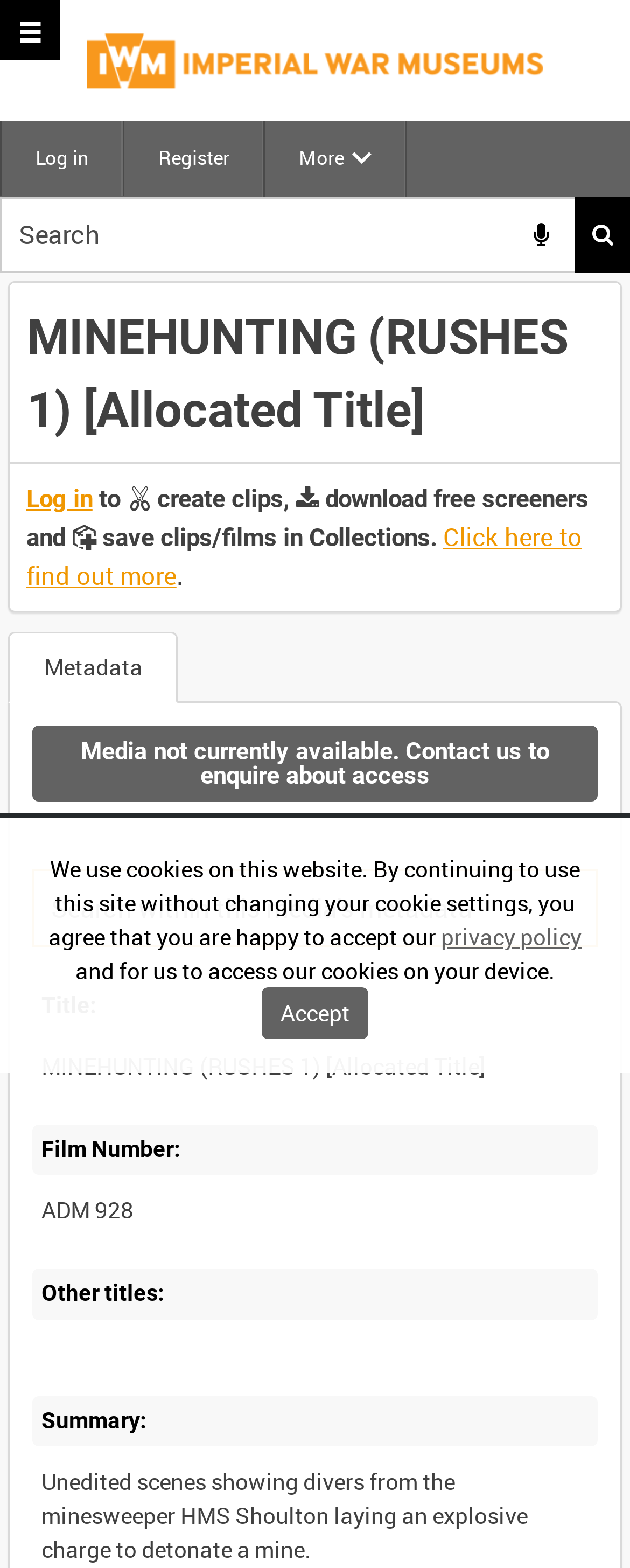Specify the bounding box coordinates of the area to click in order to follow the given instruction: "Log in."

[0.003, 0.077, 0.195, 0.125]